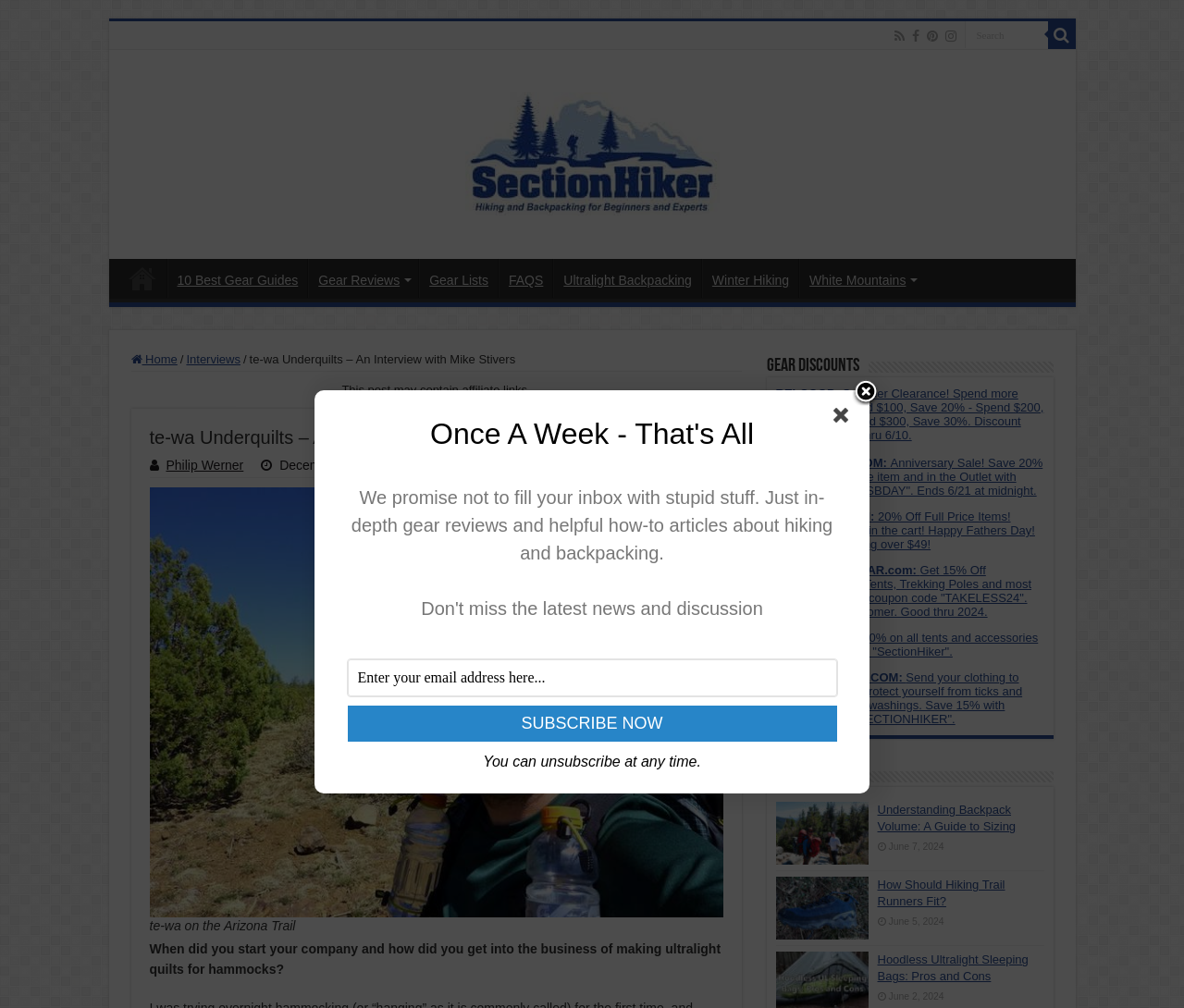Please predict the bounding box coordinates of the element's region where a click is necessary to complete the following instruction: "Subscribe to the newsletter". The coordinates should be represented by four float numbers between 0 and 1, i.e., [left, top, right, bottom].

[0.293, 0.7, 0.707, 0.735]